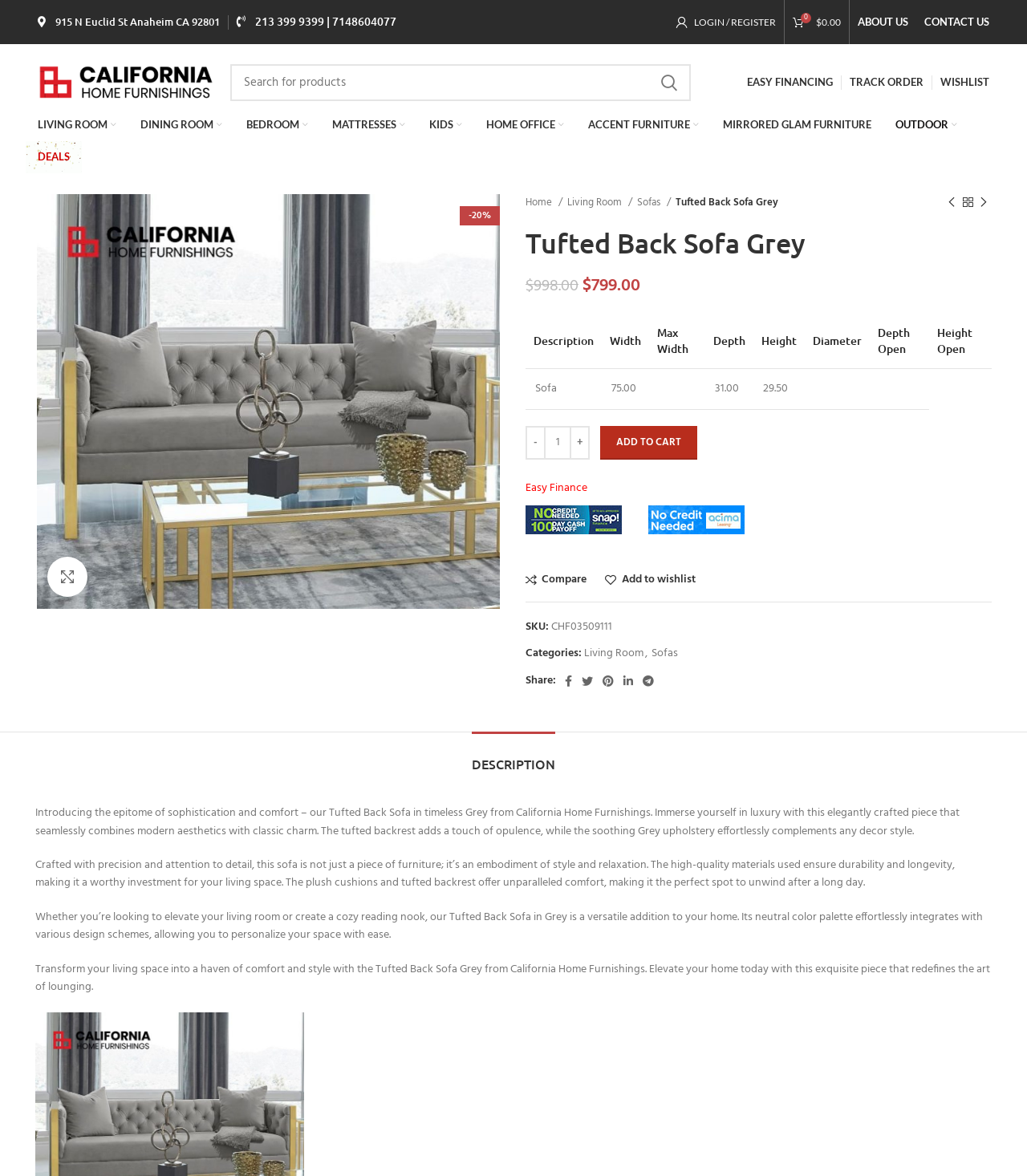Produce an elaborate caption capturing the essence of the webpage.

This webpage is about a product, specifically a Tufted Back Sofa in Grey from California Home Furnishings. At the top of the page, there is a navigation bar with links to "ABOUT US", "CONTACT US", and "EASY FINANCING", among others. Below this, there is a search bar and a link to "California Home Furnishings". 

On the left side of the page, there is a secondary navigation menu with links to different categories, such as "LIVING ROOM", "DINING ROOM", "BEDROOM", and more. 

The main content of the page is focused on the product, with a large image of the sofa at the top. Below the image, there is a breadcrumb navigation showing the path "Home / Living Room / Sofas / Tufted Back Sofa Grey". 

To the right of the image, there are several links, including "Click to enlarge" and social media sharing links. Below this, there is a table displaying the product's details, such as description, width, depth, height, and more. 

Under the table, there are buttons to add the product to the cart, as well as links to compare and add to wishlist. Additionally, there is information about the product's SKU, categories, and a "Share" section with social media links.